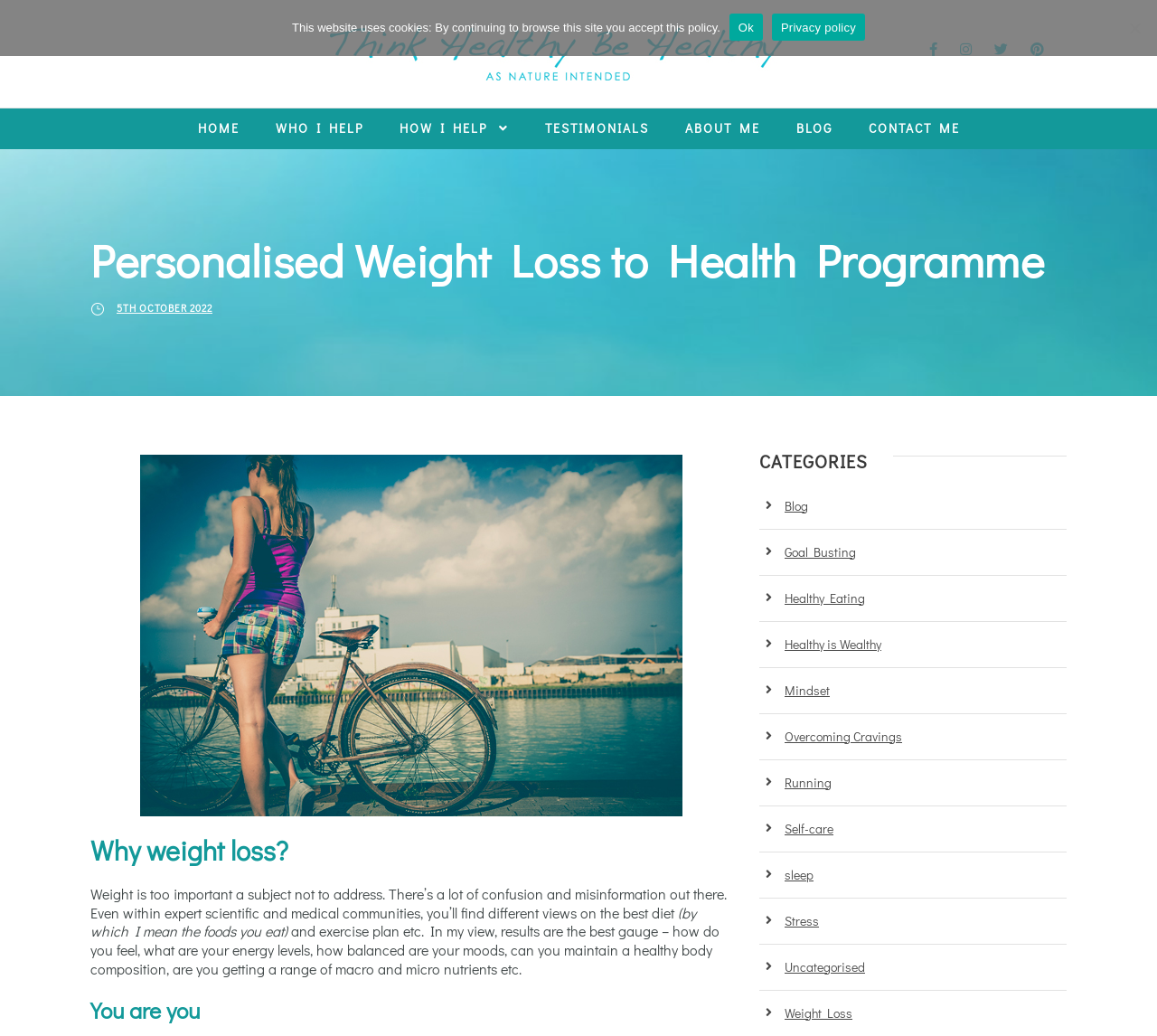Please determine the bounding box of the UI element that matches this description: alt="Think Healthy Be Healthy Logo". The coordinates should be given as (top-left x, top-left y, bottom-right x, bottom-right y), with all values between 0 and 1.

[0.285, 0.04, 0.676, 0.059]